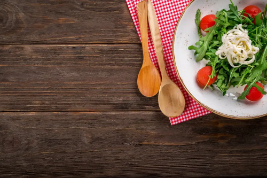Refer to the image and provide an in-depth answer to the question: 
What is the color of the napkin?

The image shows a napkin placed underneath the dish, and the napkin has a checked pattern with two prominent colors, red and white, which are easily identifiable.